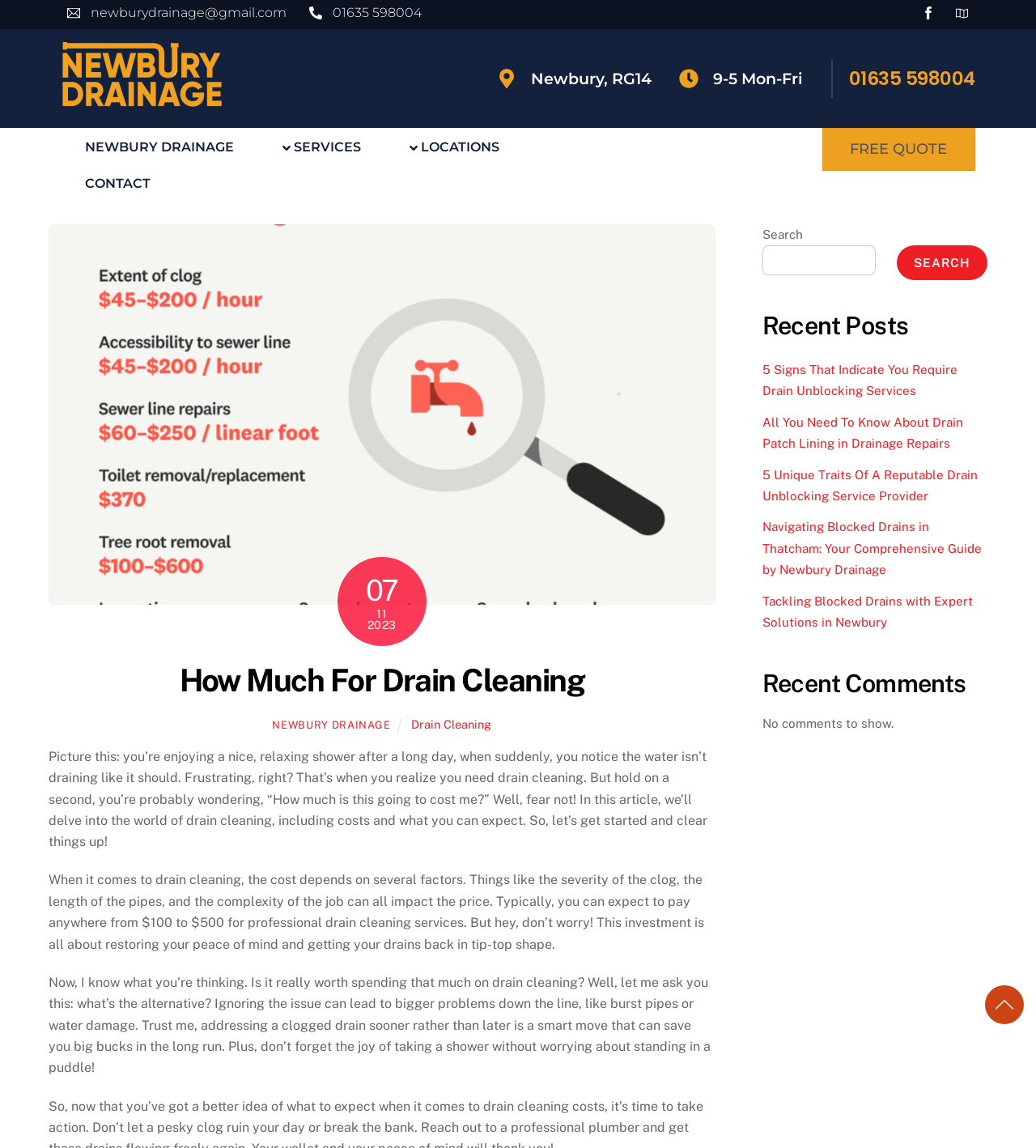Please identify the bounding box coordinates of the area that needs to be clicked to fulfill the following instruction: "Contact through email."

[0.059, 0.0, 0.284, 0.023]